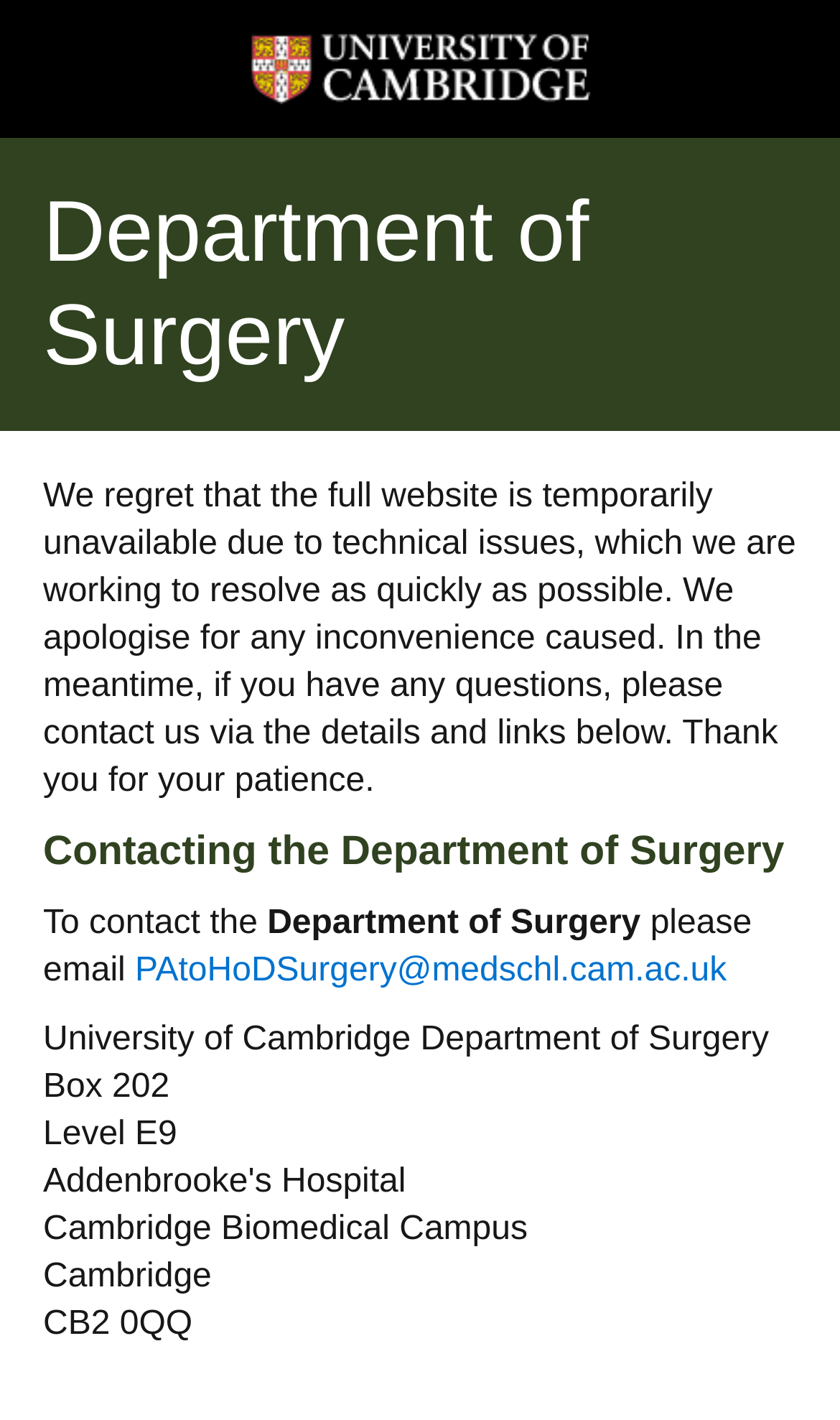Please give a short response to the question using one word or a phrase:
What is the email address of the Department of Surgery?

PAtoHoDSurgery@medschl.cam.ac.uk